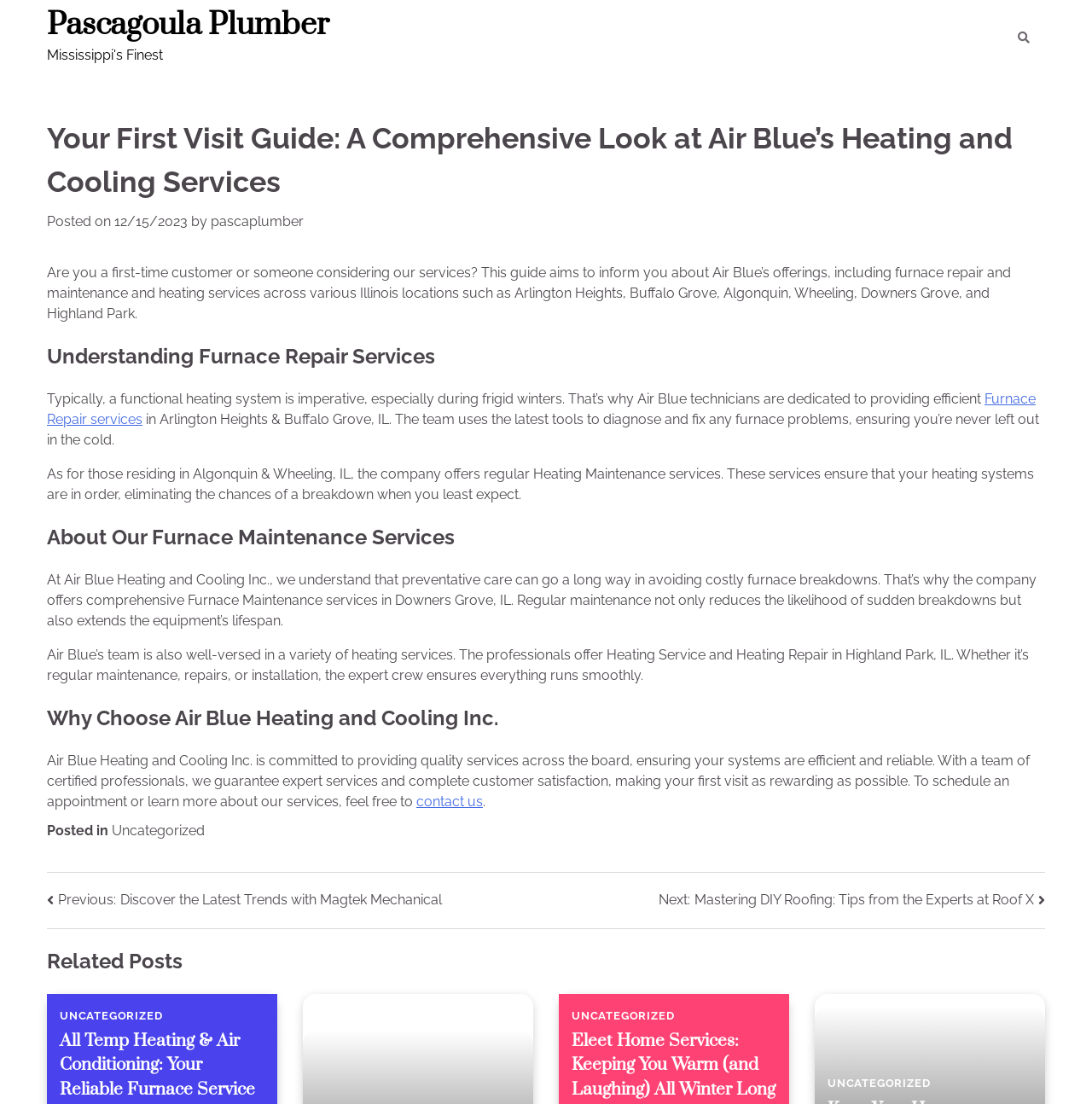Could you find the bounding box coordinates of the clickable area to complete this instruction: "Read the related post about Eleet Home Services"?

[0.523, 0.933, 0.71, 0.997]